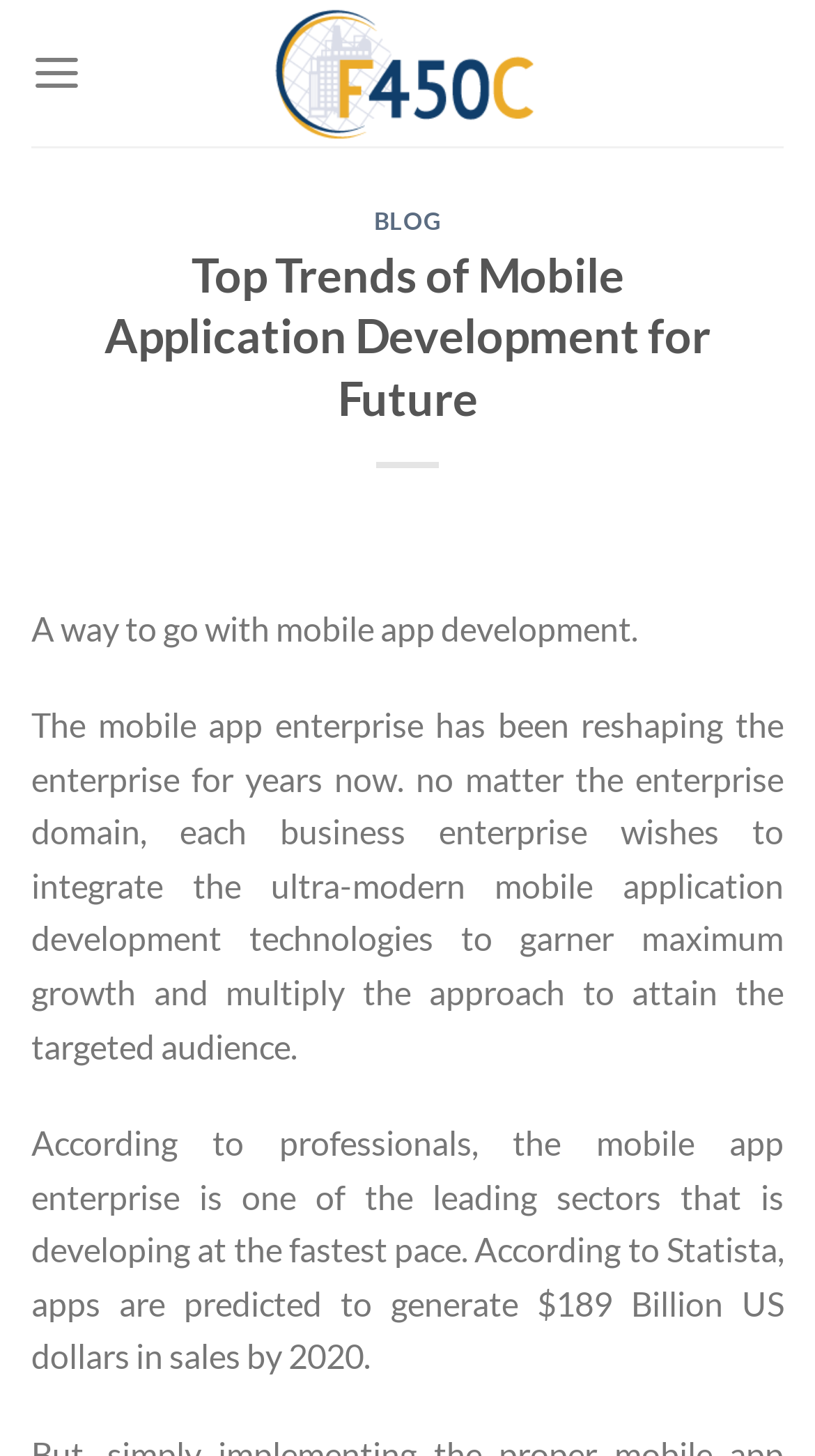Utilize the information from the image to answer the question in detail:
What is the purpose of integrating mobile application development technologies?

The purpose of integrating mobile application development technologies is to garner maximum growth and multiply the approach to attain the targeted audience, as stated in the StaticText element with the text 'The mobile app enterprise has been reshaping the enterprise for years now. no matter the enterprise domain, each business enterprise wishes to integrate the ultra-modern mobile application development technologies to garner maximum growth and multiply the approach to attain the targeted audience.'